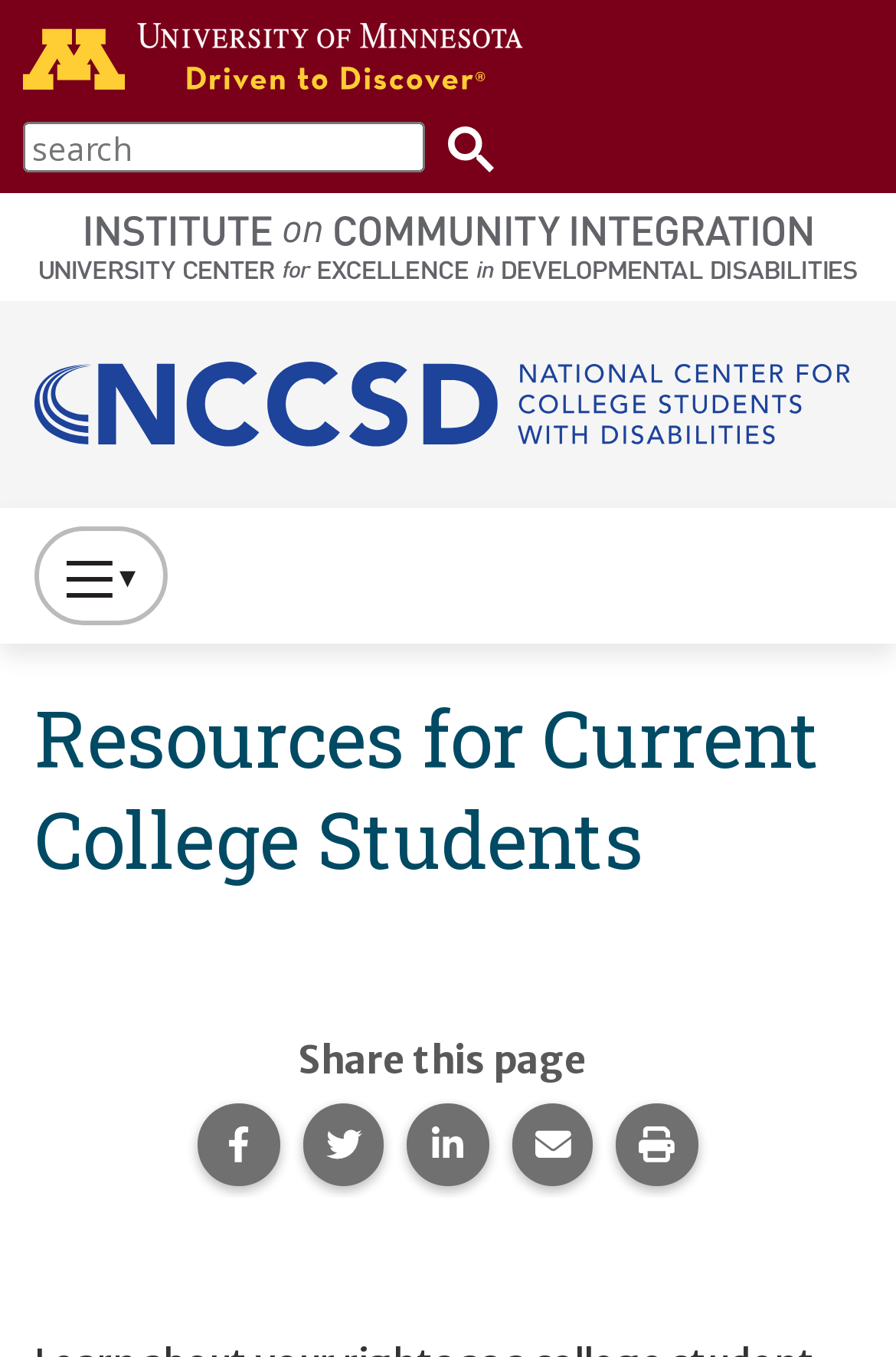Calculate the bounding box coordinates for the UI element based on the following description: "Share this page on Twitter.". Ensure the coordinates are four float numbers between 0 and 1, i.e., [left, top, right, bottom].

[0.338, 0.813, 0.429, 0.874]